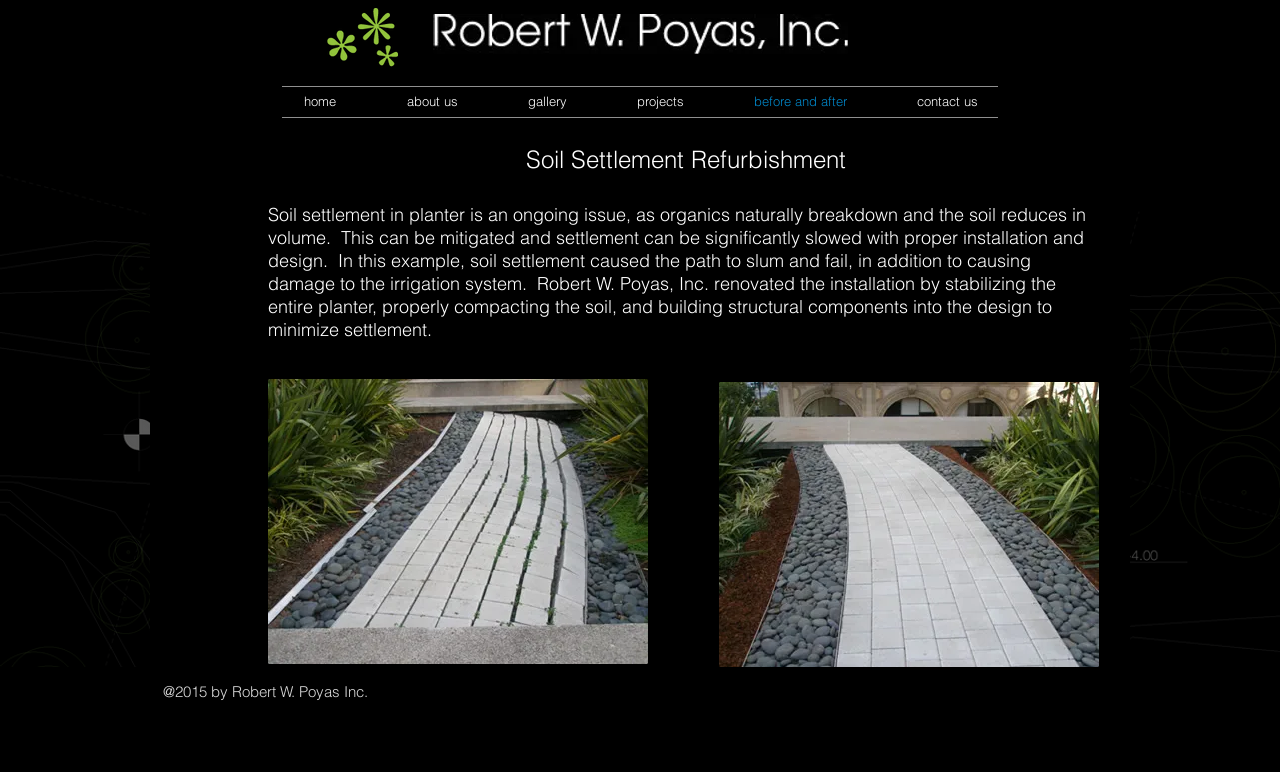Provide a thorough and detailed response to the question by examining the image: 
What is the purpose of the renovation?

I found the purpose of the renovation by reading the text content below the heading 'Soil Settlement Refurbishment'. The text explains that soil settlement can be mitigated and slowed with proper installation and design. It also describes a renovation project by Robert W. Poyas Inc. that stabilized the planter, compacted the soil, and built structural components to minimize settlement.